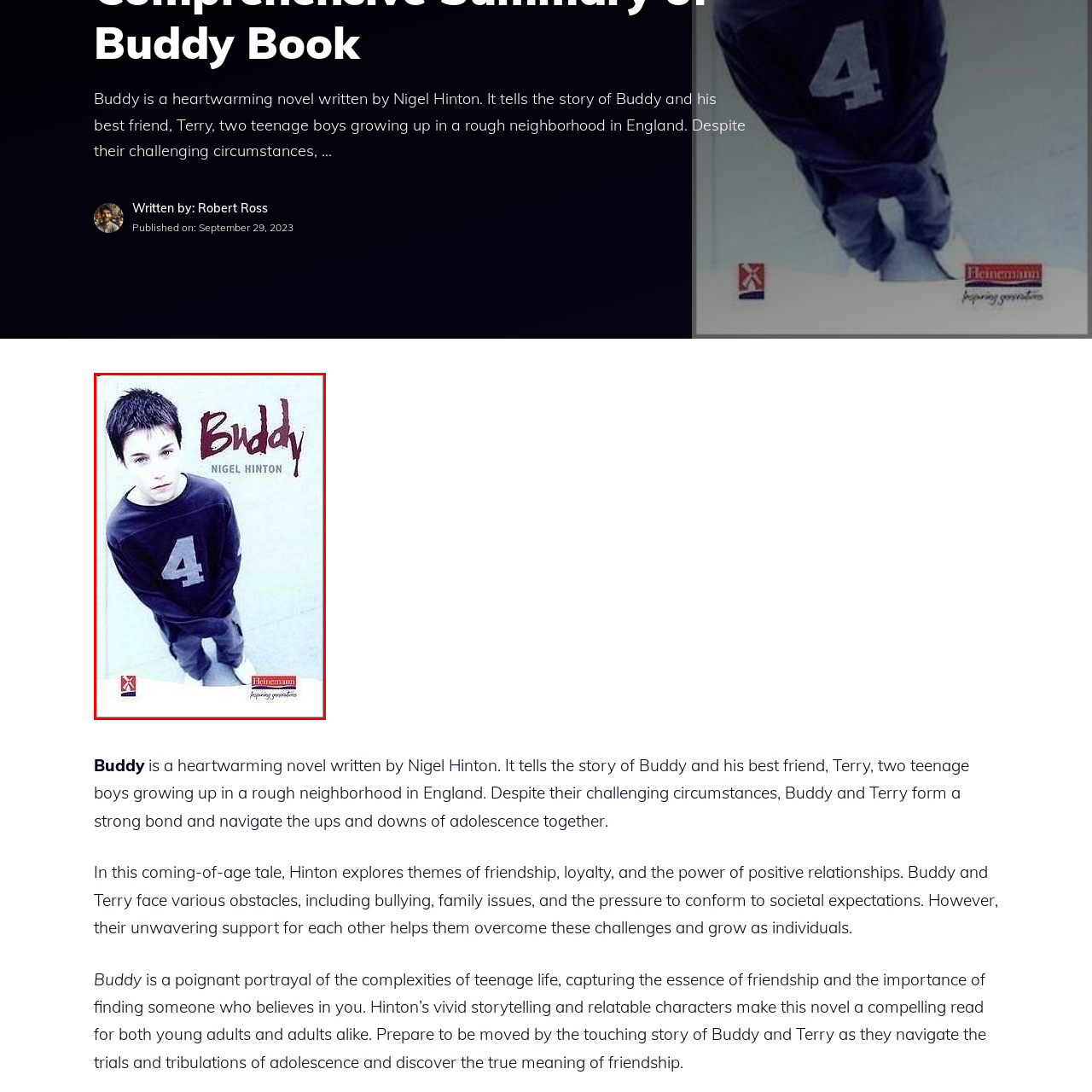Analyze the content inside the red box, Where is the title 'Buddy' written on the cover? Provide a short answer using a single word or phrase.

At the top